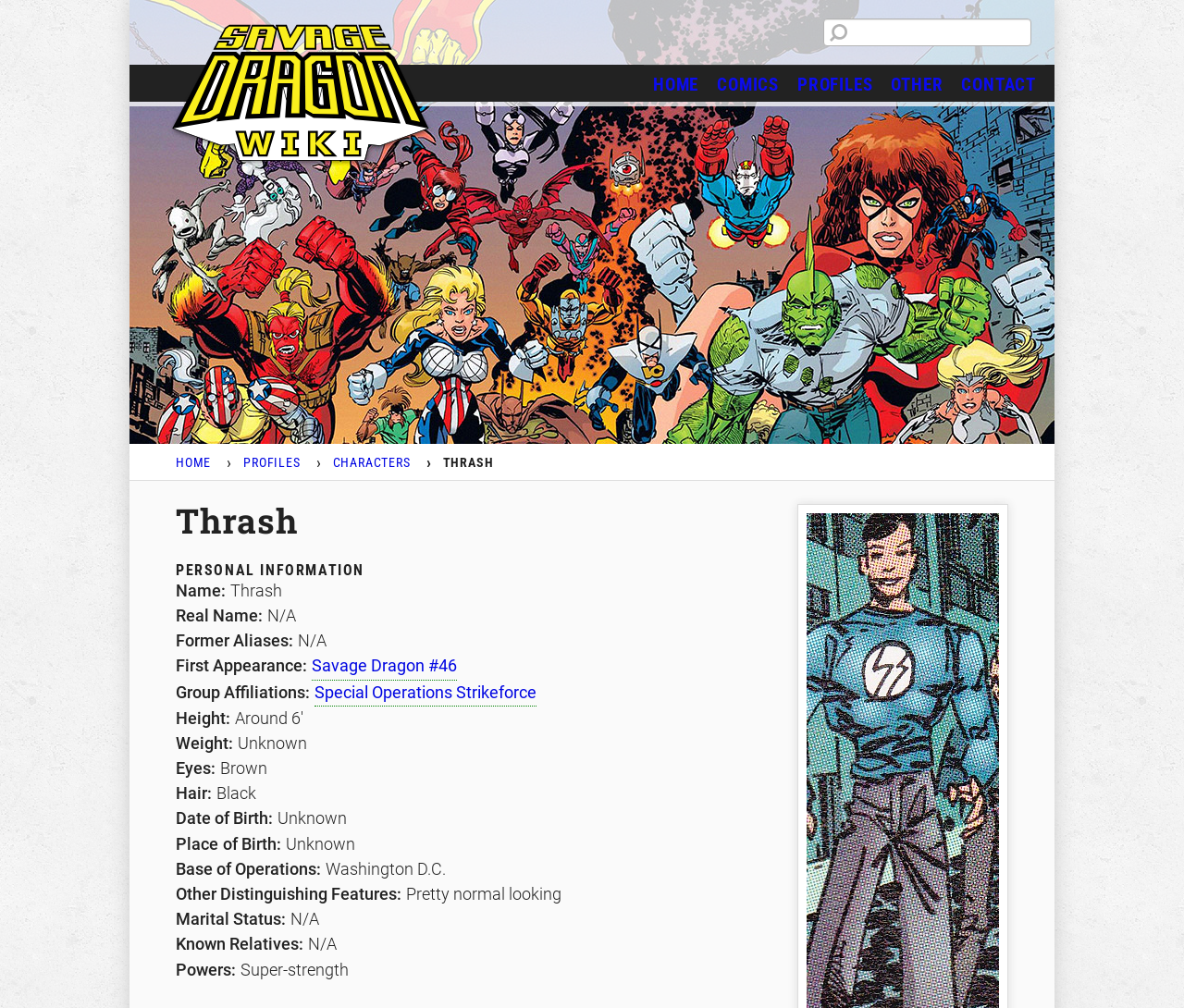What is the height of Thrash?
Kindly offer a comprehensive and detailed response to the question.

I found the answer by looking at the 'PERSONAL INFORMATION' section, where it says 'Height:' and the corresponding value is 'Around 6′'.